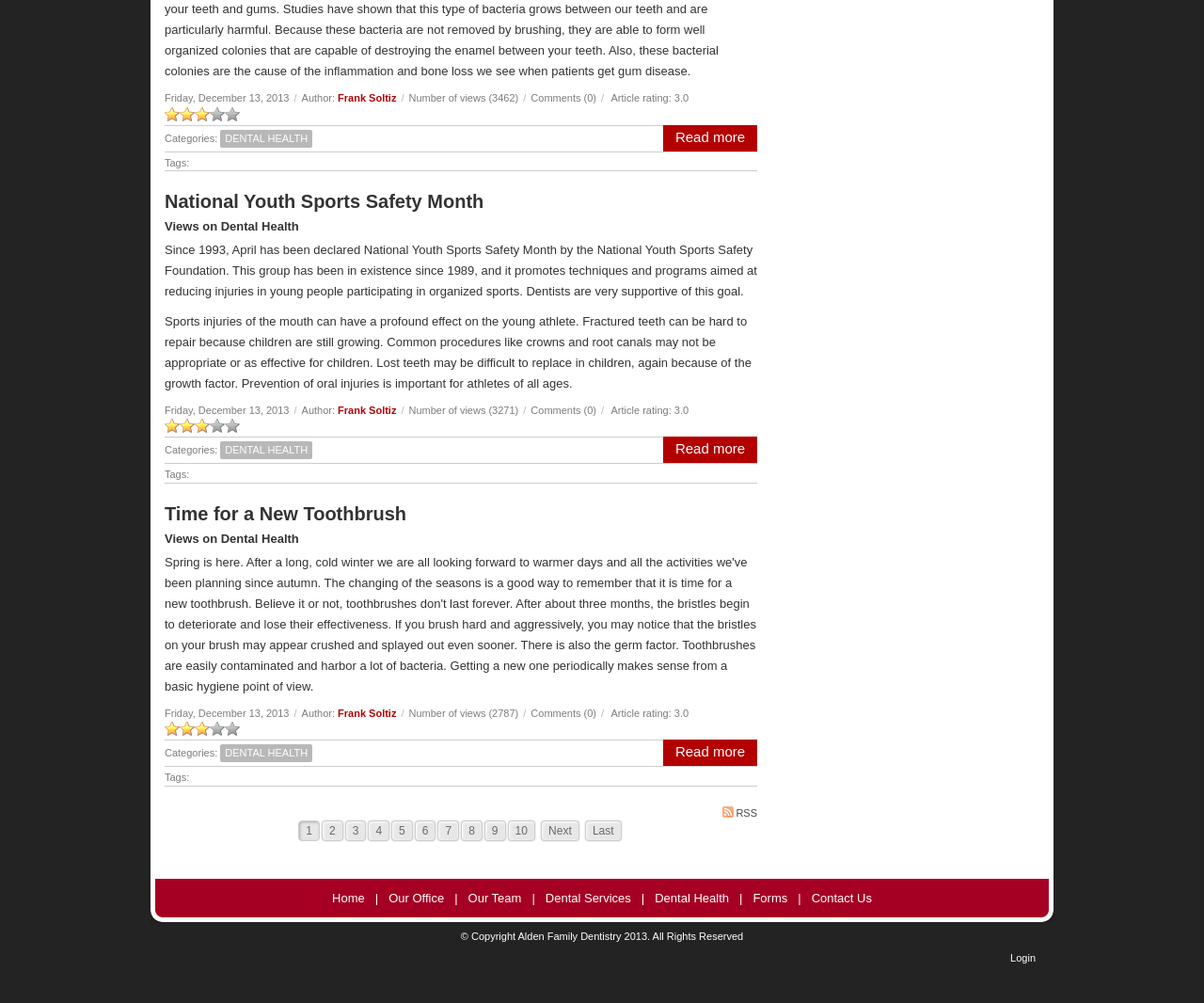Use a single word or phrase to answer the following:
What is the date of the first article?

Friday, December 13, 2013